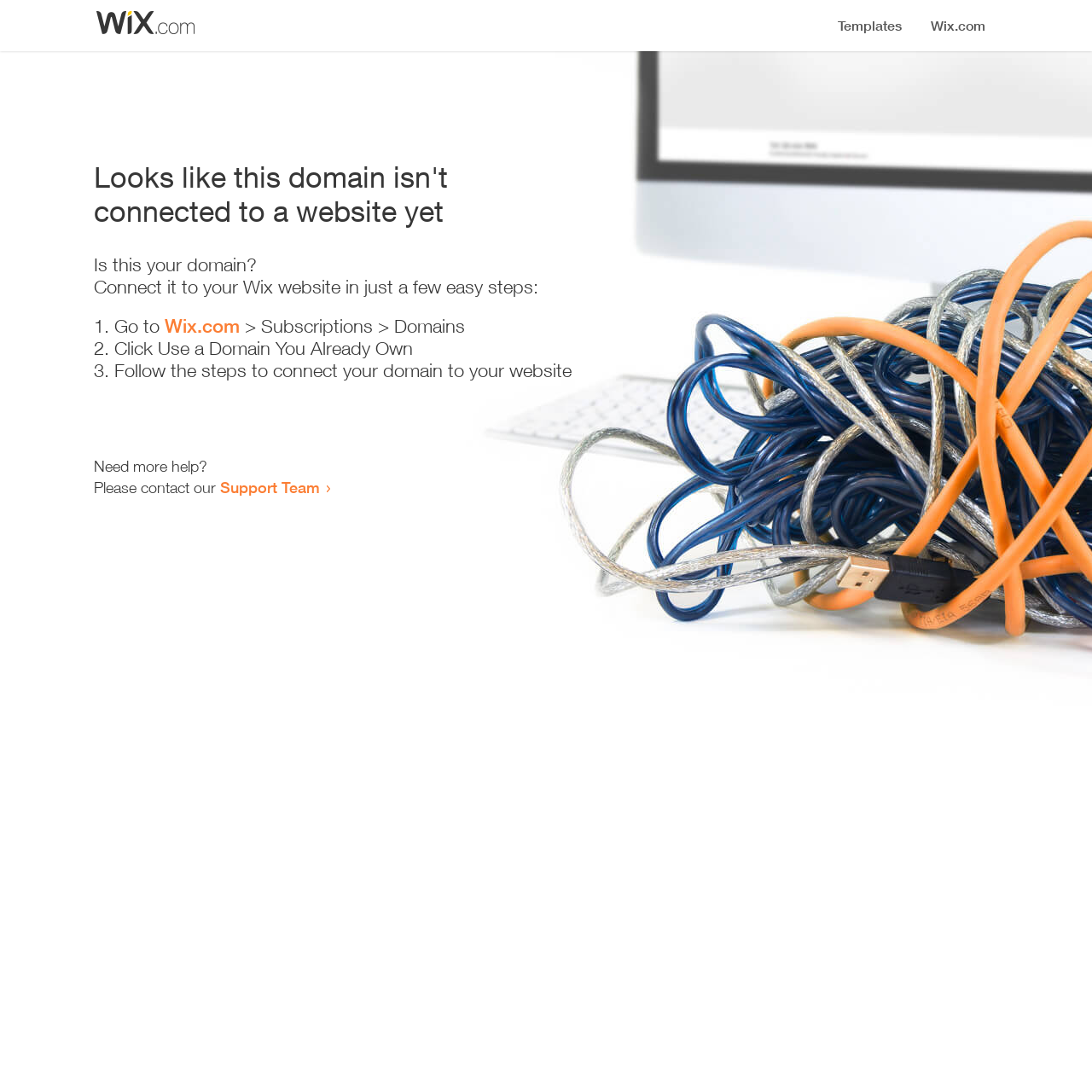Use a single word or phrase to answer the following:
Who can I contact for more help?

Support Team